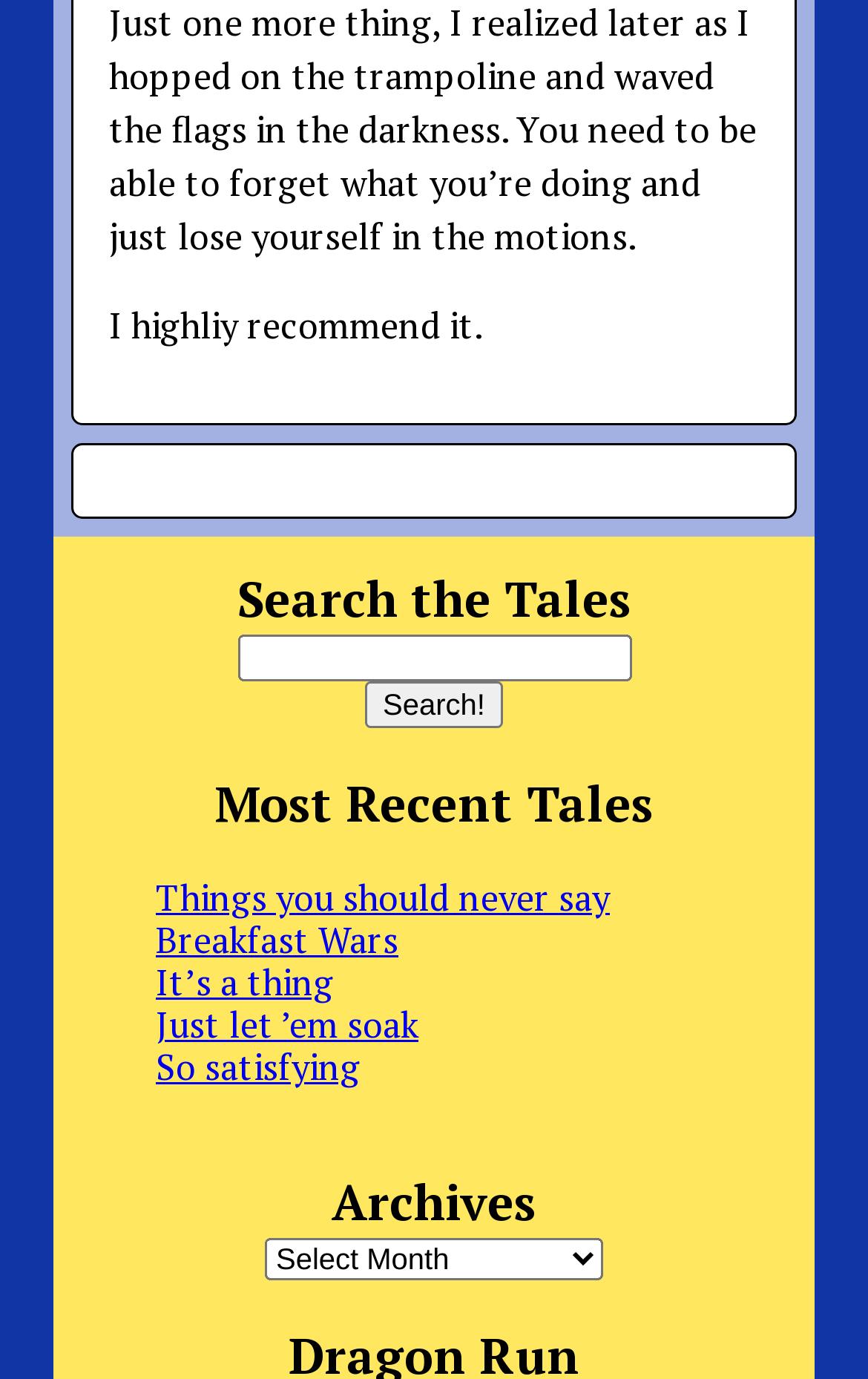Based on the image, give a detailed response to the question: What is the purpose of the search bar?

The search bar is located below the 'Search the Tales' heading, and it has a 'Search!' button next to it. This suggests that the user can input a query and click the button to search for relevant tales.